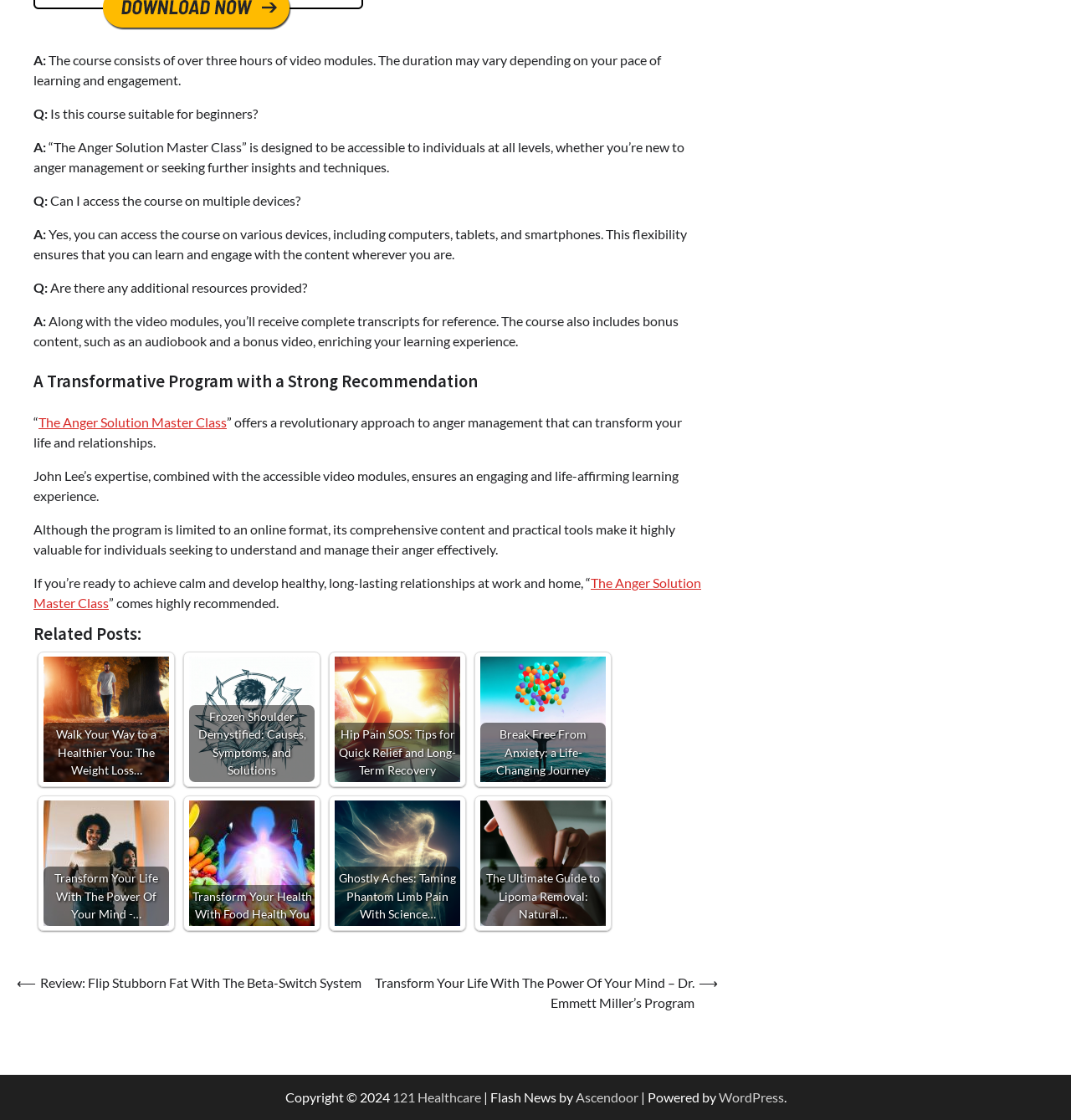Can you provide the bounding box coordinates for the element that should be clicked to implement the instruction: "Switch to 'Dark Mode'"?

None